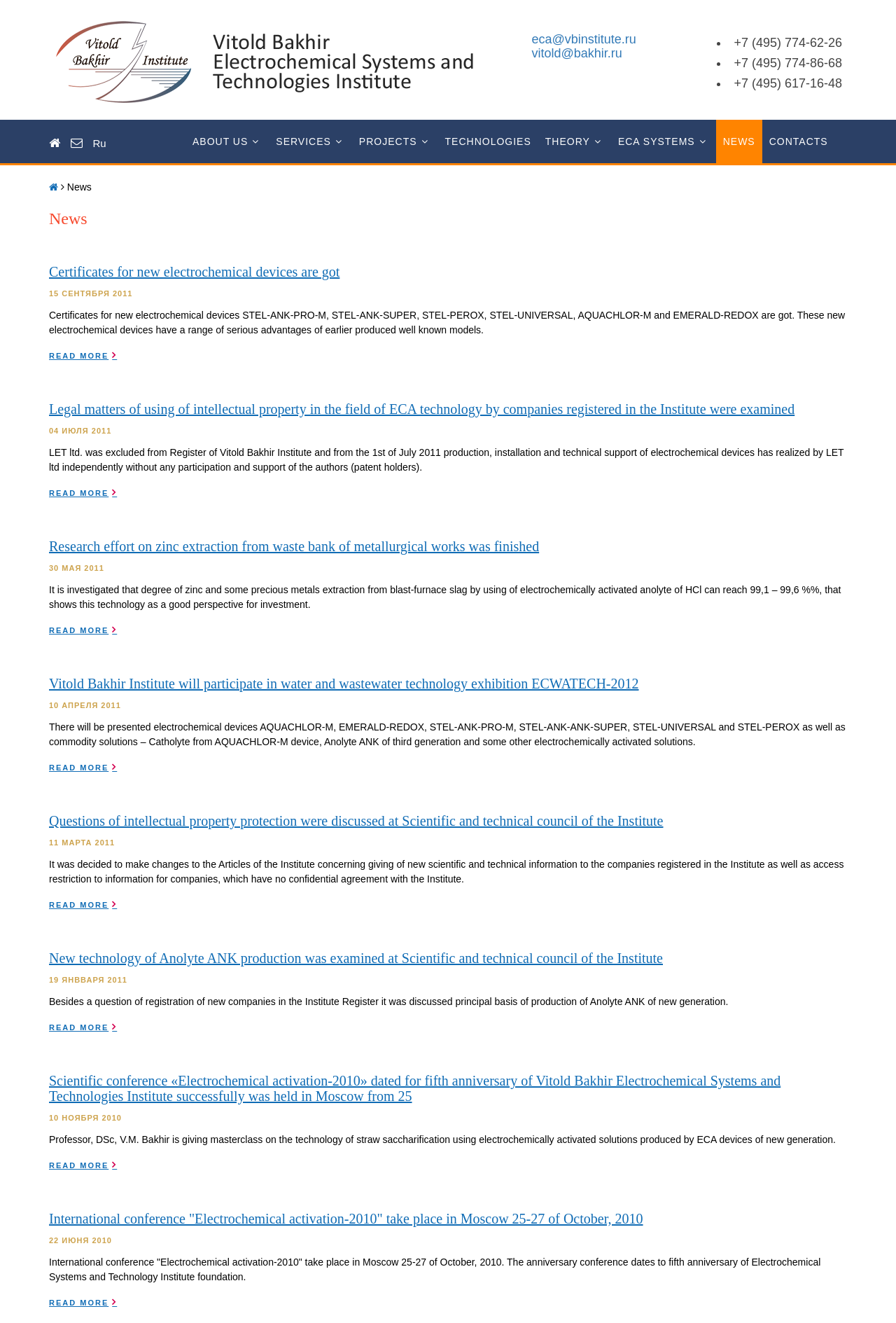Could you highlight the region that needs to be clicked to execute the instruction: "Click the 'NEWS' link"?

[0.799, 0.091, 0.851, 0.123]